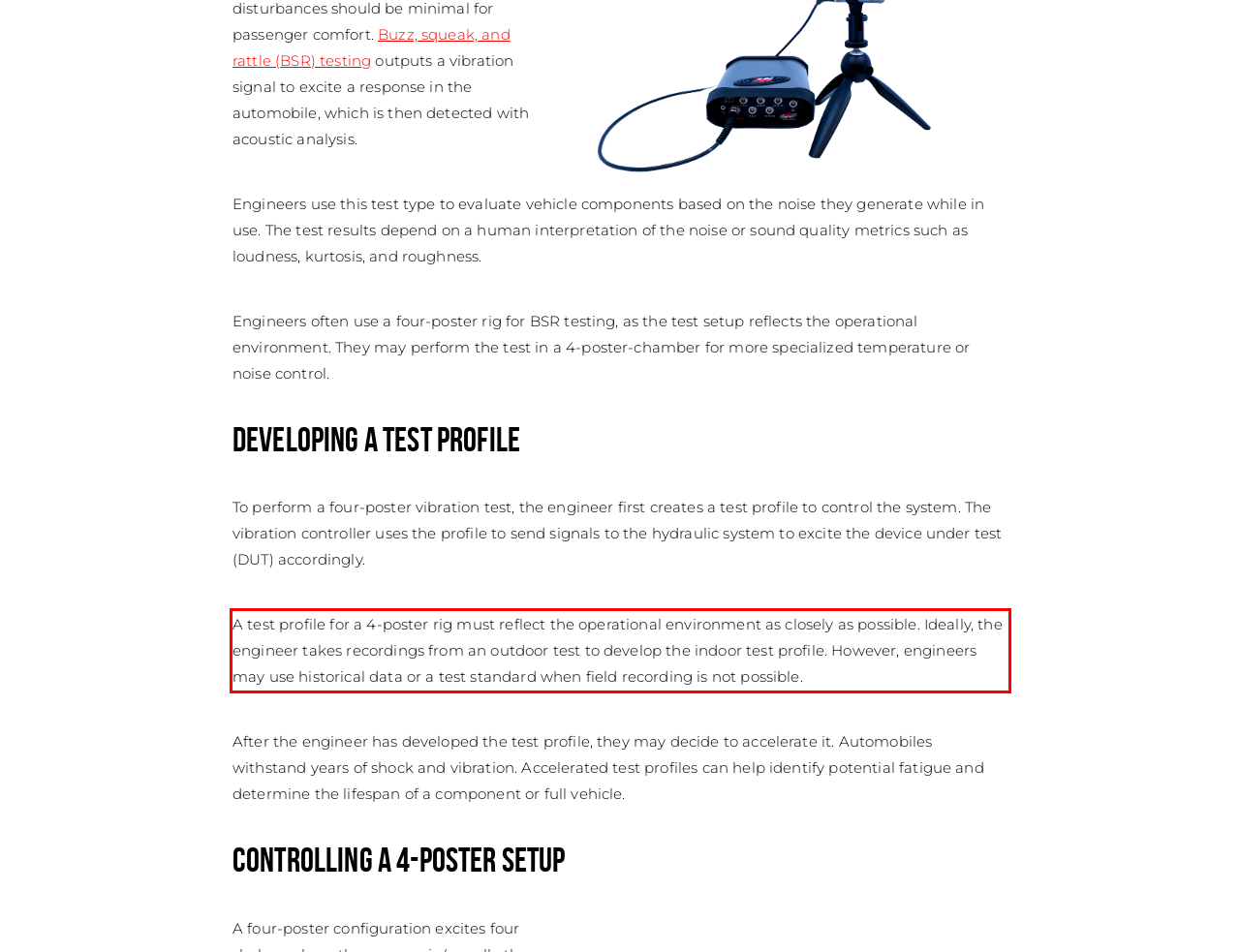You are given a webpage screenshot with a red bounding box around a UI element. Extract and generate the text inside this red bounding box.

A test profile for a 4-poster rig must reflect the operational environment as closely as possible. Ideally, the engineer takes recordings from an outdoor test to develop the indoor test profile. However, engineers may use historical data or a test standard when field recording is not possible.